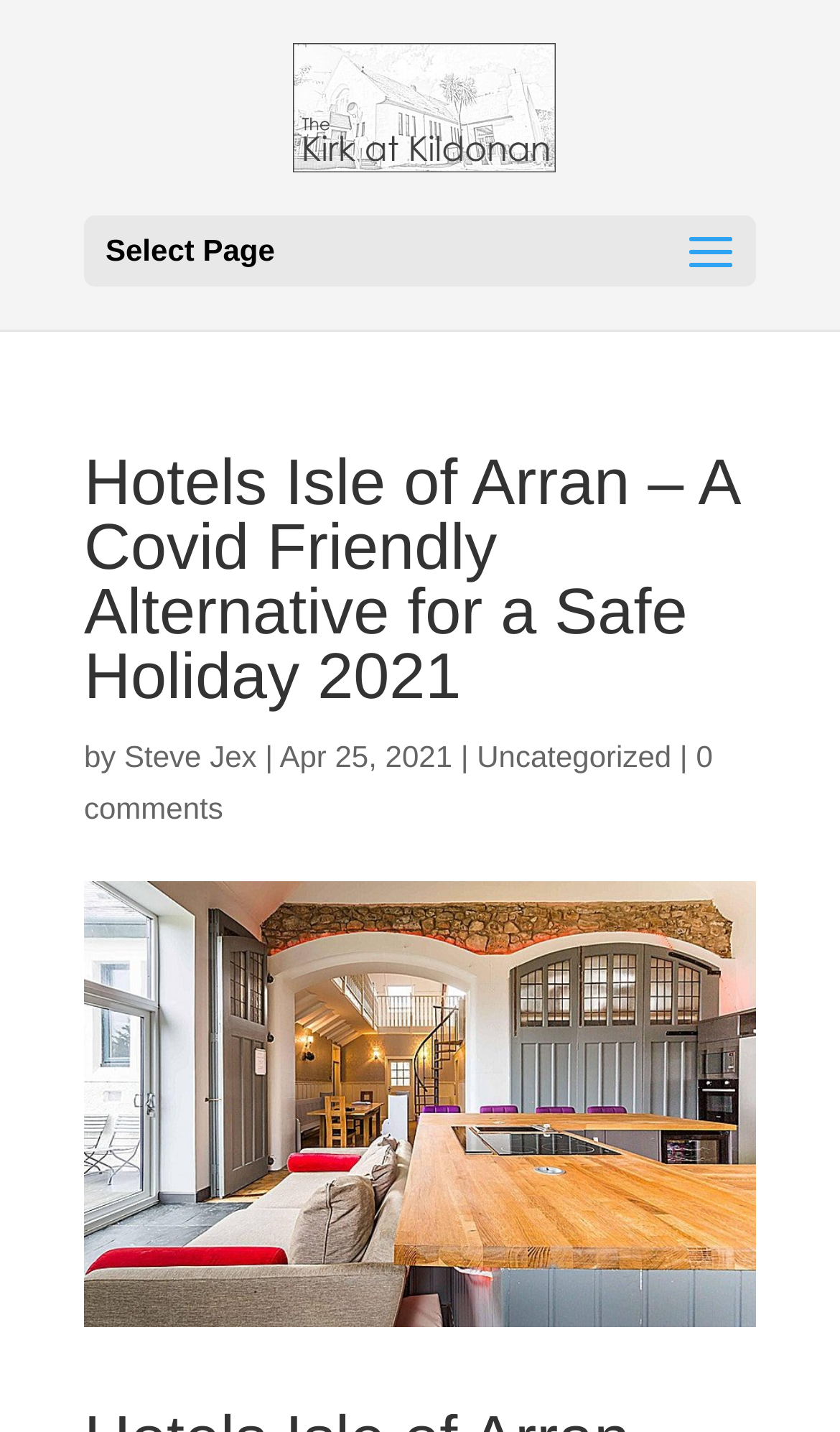Locate the heading on the webpage and return its text.

Hotels Isle of Arran – A Covid Friendly Alternative for a Safe Holiday 2021